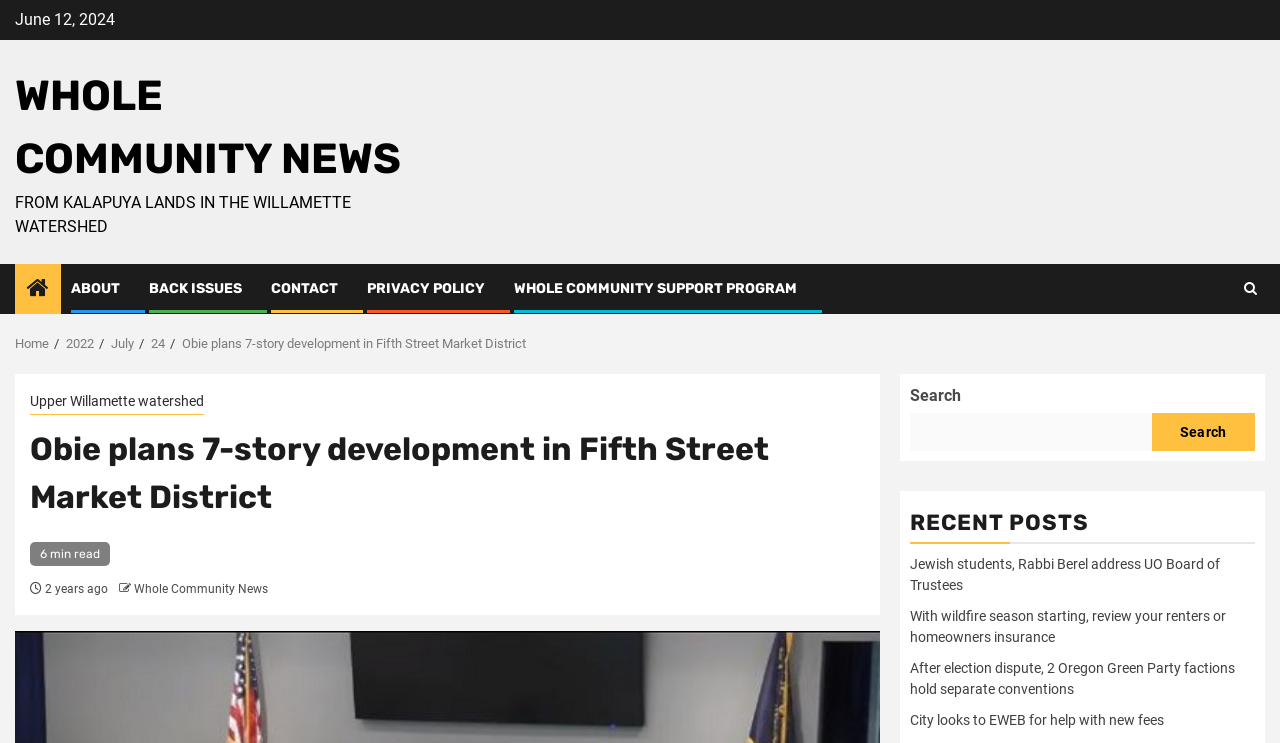Please locate the bounding box coordinates of the element's region that needs to be clicked to follow the instruction: "Search for a topic". The bounding box coordinates should be provided as four float numbers between 0 and 1, i.e., [left, top, right, bottom].

[0.711, 0.555, 0.9, 0.606]